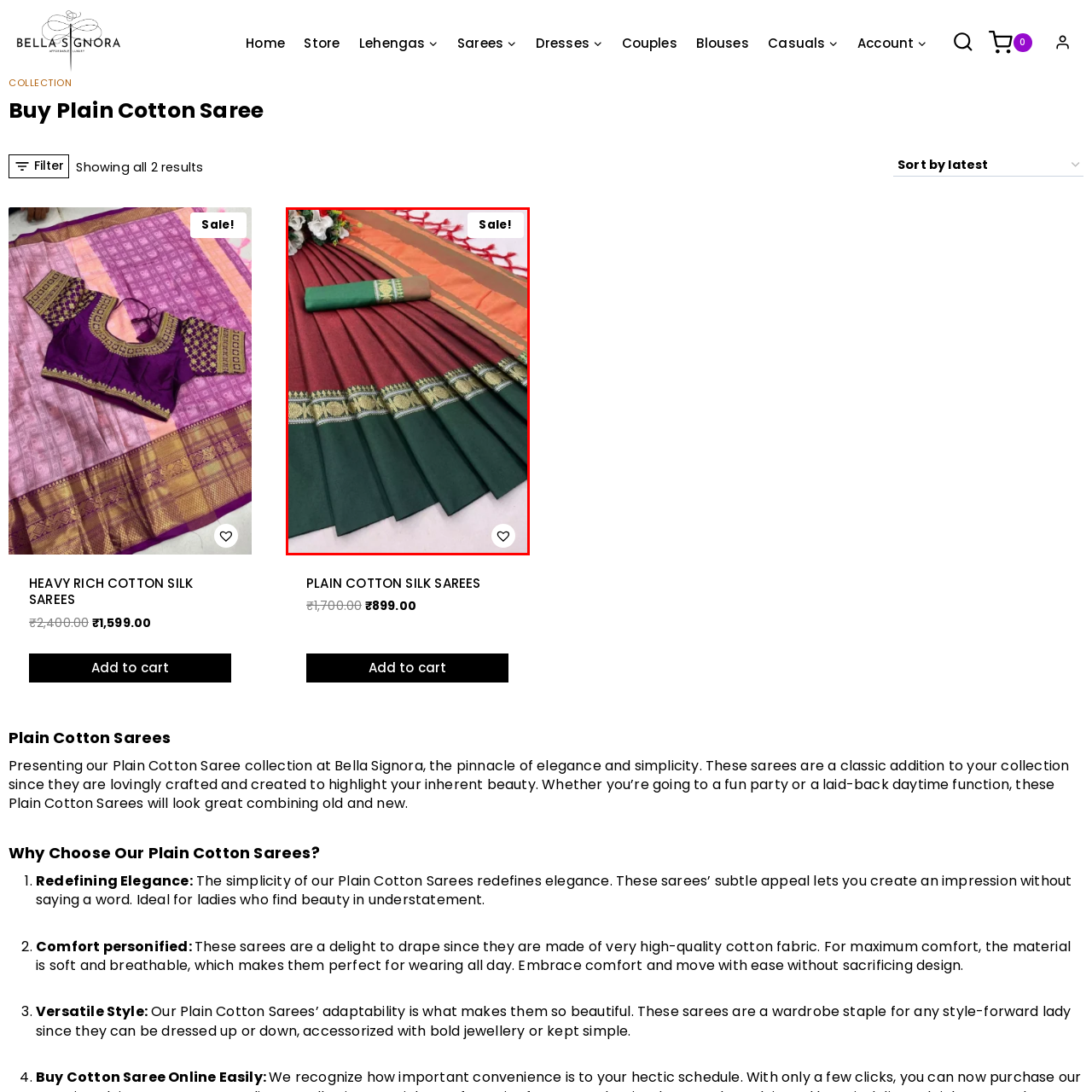Direct your gaze to the image circumscribed by the red boundary and deliver a thorough answer to the following question, drawing from the image's details: 
What is the color of the saree's border?

The caption describes the saree's design as having 'elegant pleats with intricate border detailing' and mentions that the saree is crafted with a 'rich combination of maroon and green hues', implying that the border is a combination of these two colors.